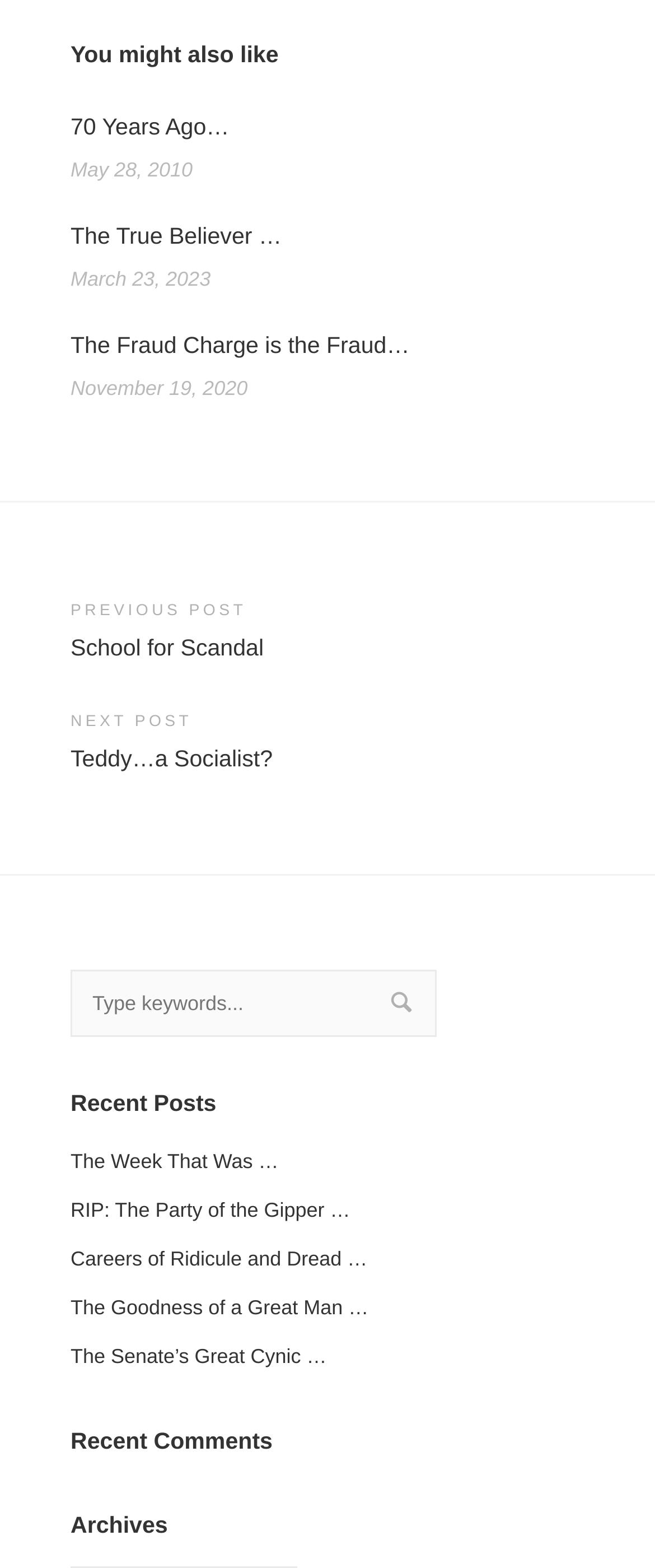Highlight the bounding box coordinates of the element you need to click to perform the following instruction: "go to previous post."

[0.108, 0.38, 0.892, 0.421]